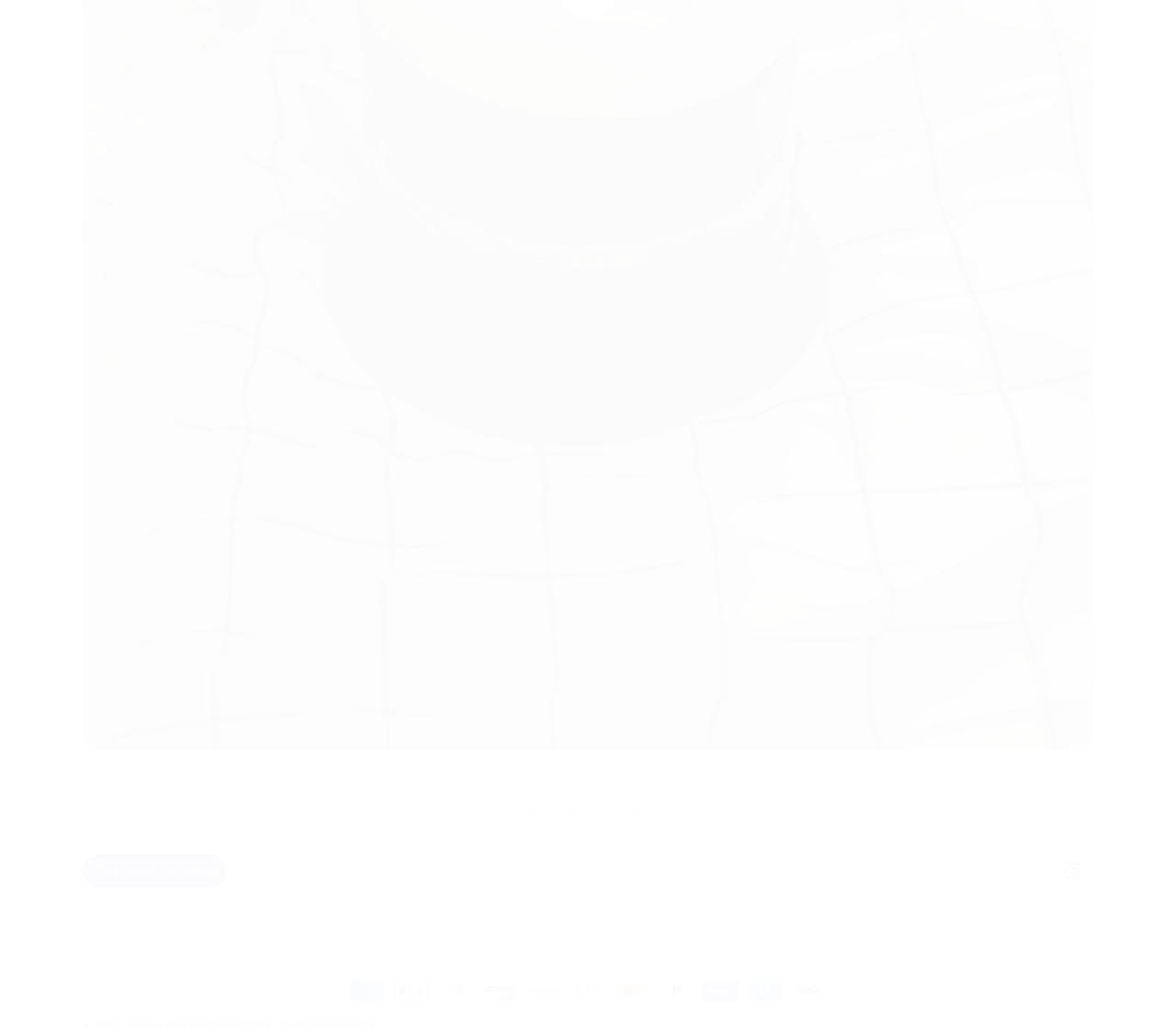Specify the bounding box coordinates (top-left x, top-left y, bottom-right x, bottom-right y) of the UI element in the screenshot that matches this description: Instagram

[0.895, 0.823, 0.93, 0.862]